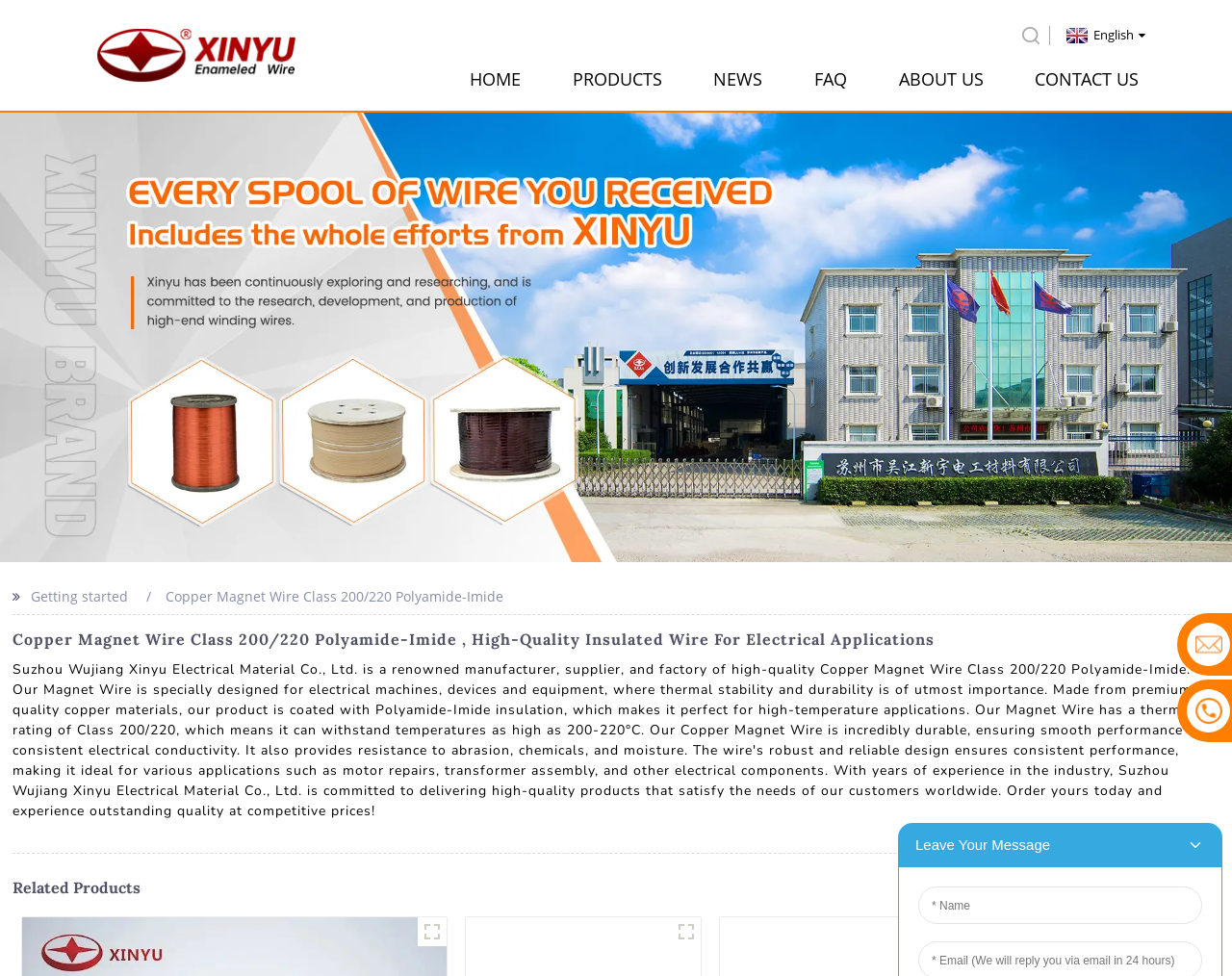Using the webpage screenshot and the element description title="Enamelled copper wire (1)", determine the bounding box coordinates. Specify the coordinates in the format (top-left x, top-left y, bottom-right x, bottom-right y) with values ranging from 0 to 1.

[0.545, 0.94, 0.569, 0.969]